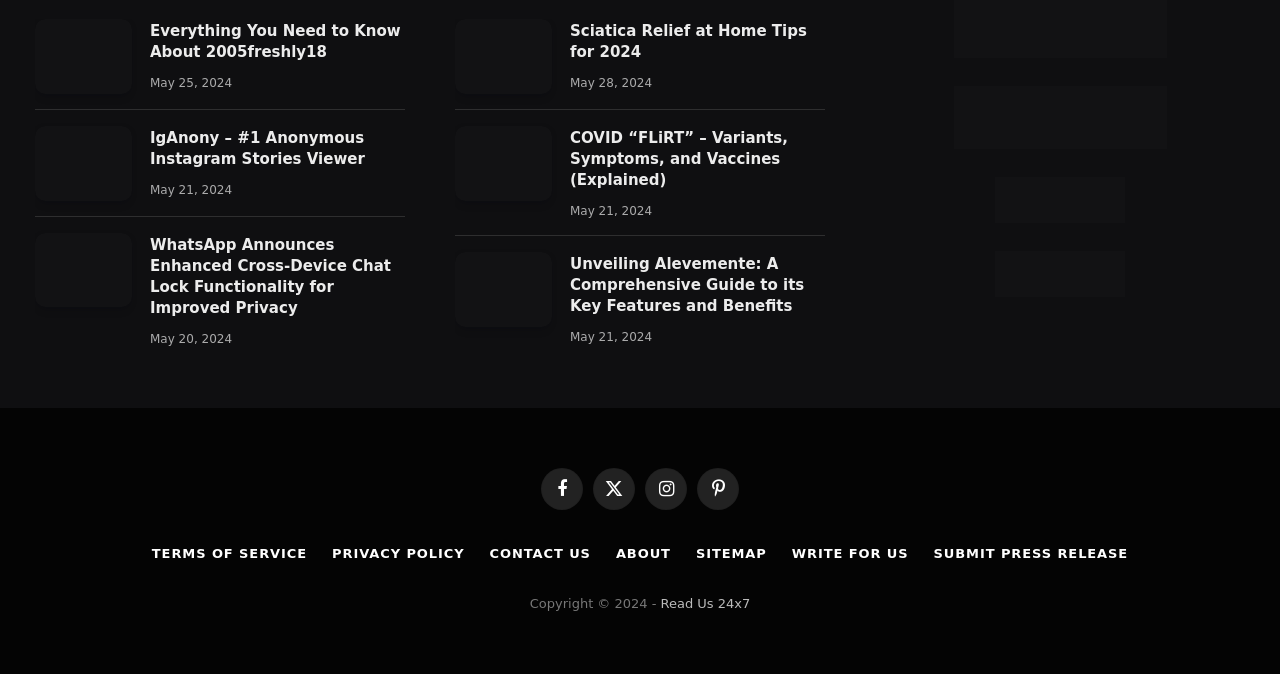Bounding box coordinates should be provided in the format (top-left x, top-left y, bottom-right x, bottom-right y) with all values between 0 and 1. Identify the bounding box for this UI element: Read Us 24x7

[0.516, 0.884, 0.586, 0.907]